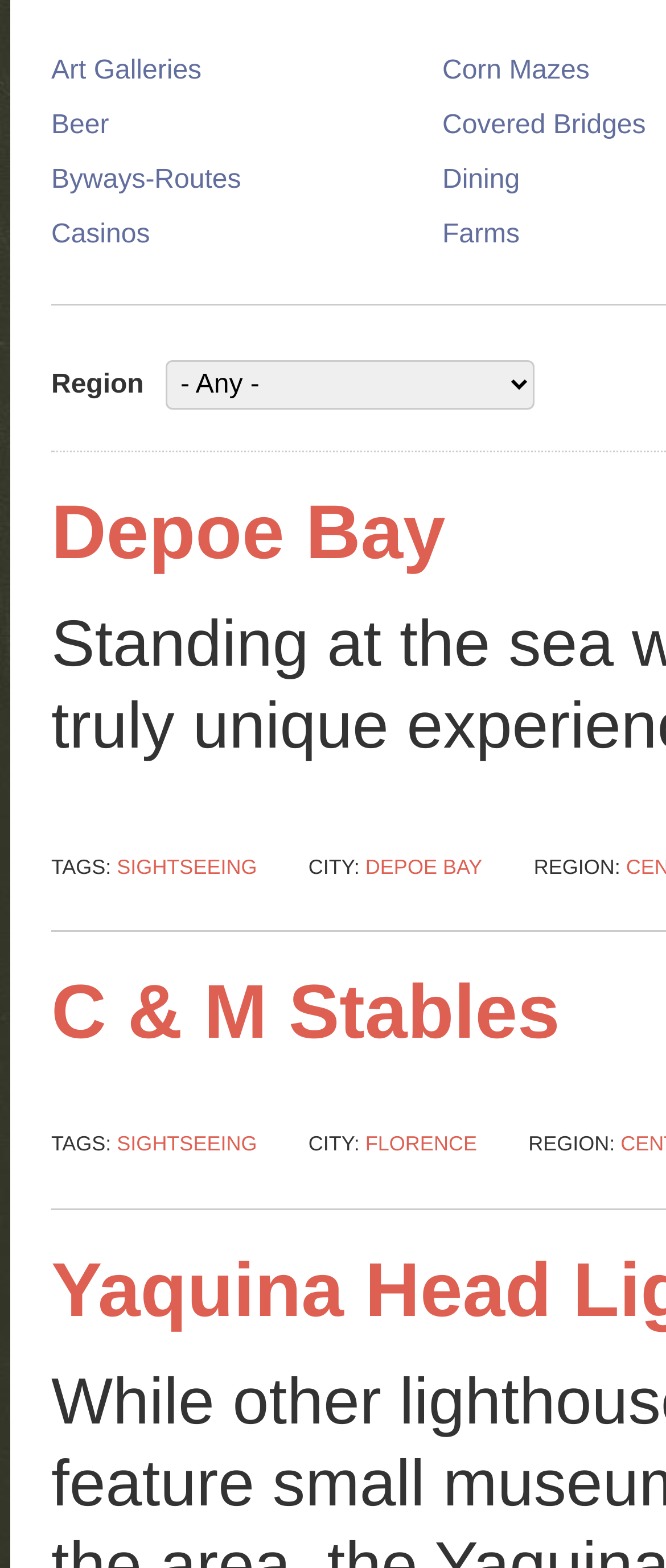Answer this question using a single word or a brief phrase:
How many categories are there for 'DEPOE BAY'?

1